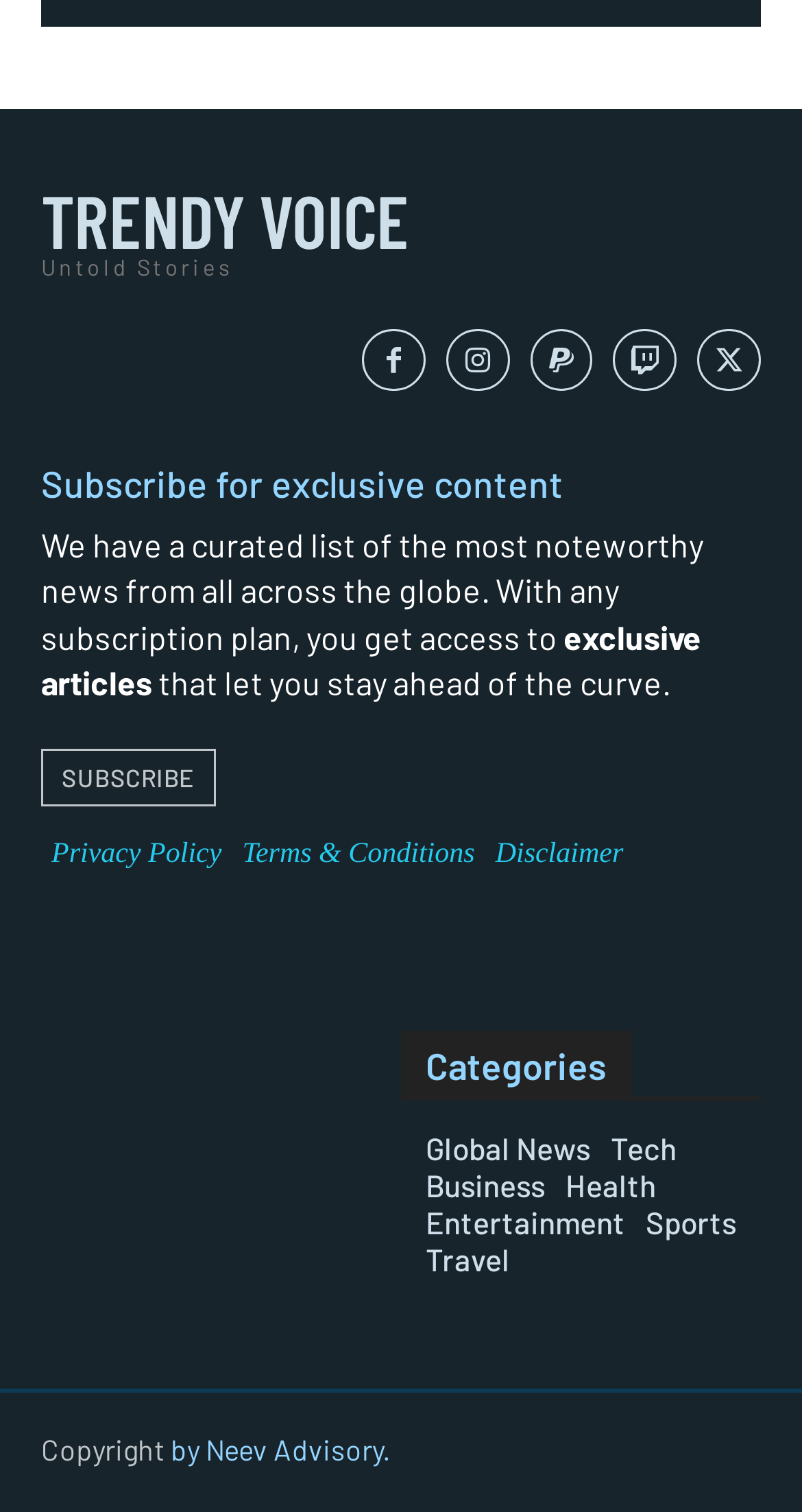Who owns the copyright of the website?
Carefully examine the image and provide a detailed answer to the question.

The website's copyright is owned by Neev Advisory, as stated in the footer of the webpage, 'Copyright by Neev Advisory'.